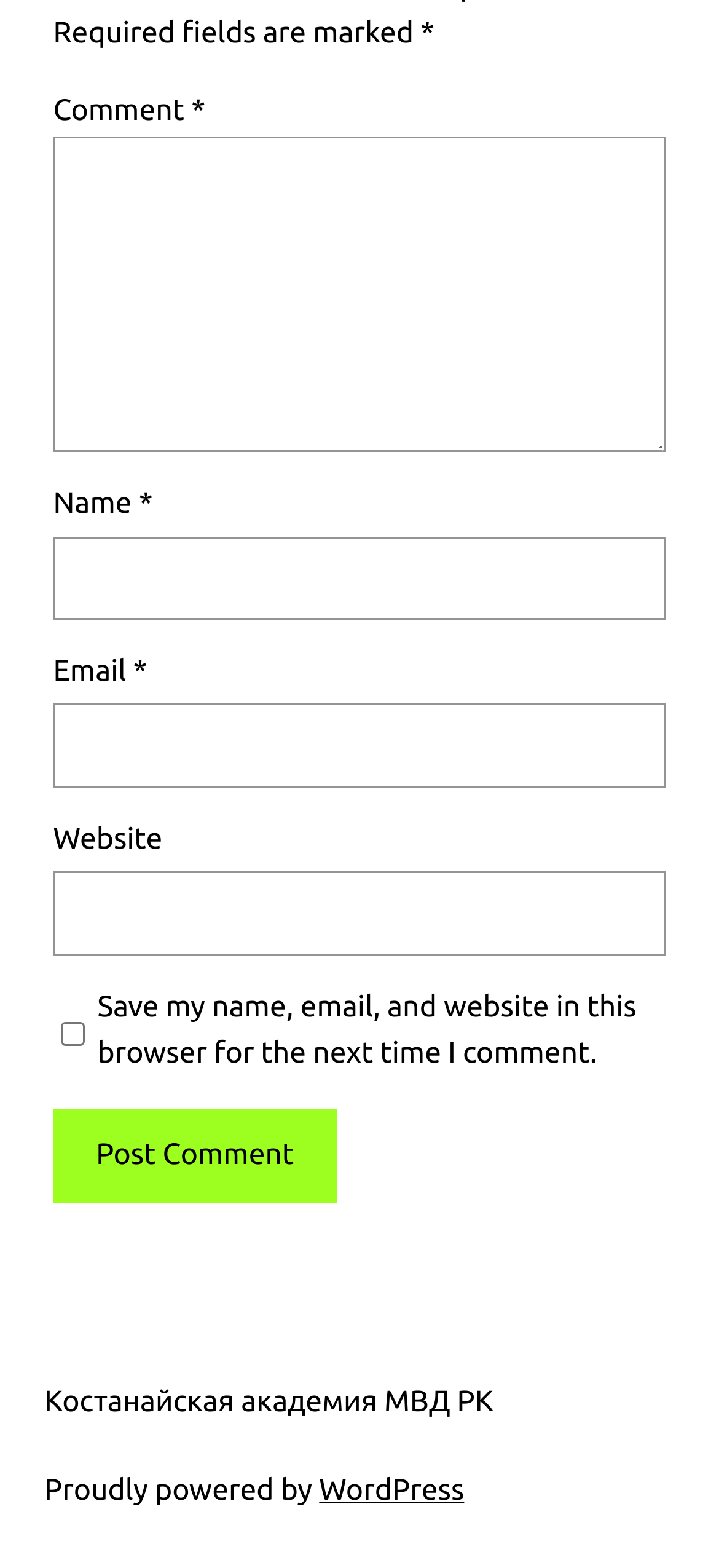What is the text of the button?
Using the visual information, reply with a single word or short phrase.

Post Comment